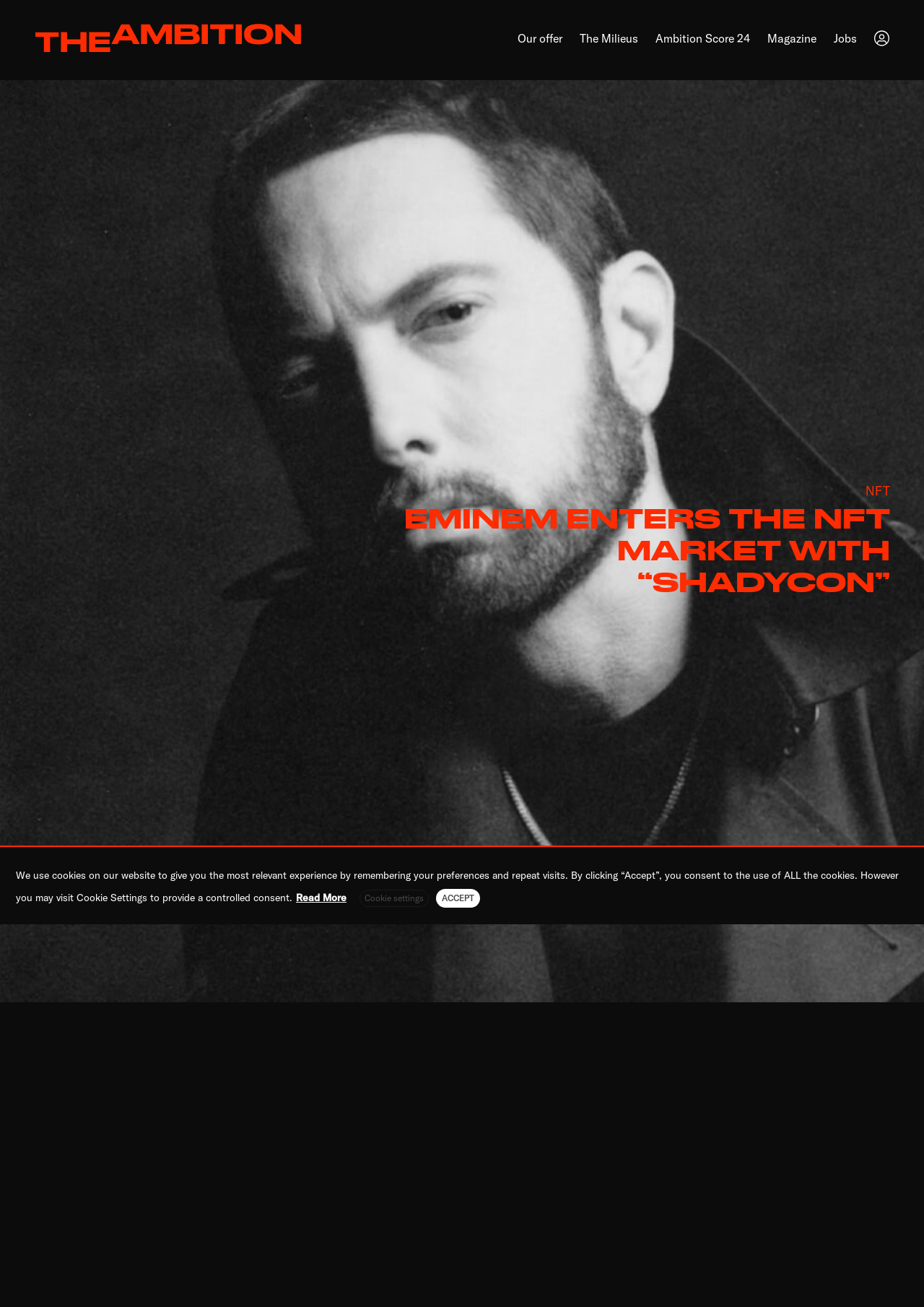What is the name of the NFT market Eminem is entering?
Your answer should be a single word or phrase derived from the screenshot.

ShadyCon